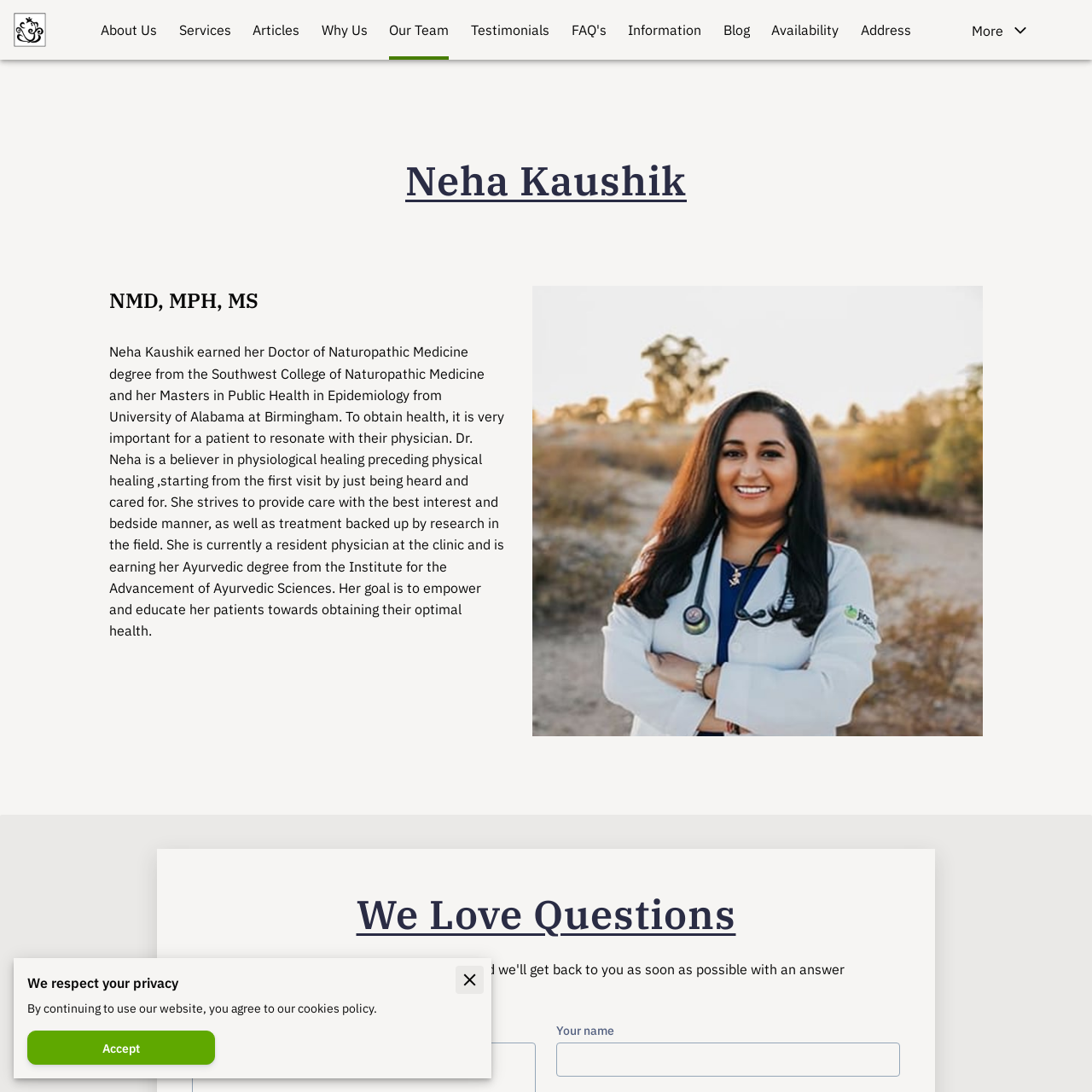Summarize the webpage with a detailed and informative caption.

The webpage is about the Institute for Ayurvedic and Naturopathic Clinic in Fairfield, showcasing their services and expertise in holistic medicine. At the top, there is a logo and a link to the clinic's name, followed by a navigation menu with 11 links, including "About Us", "Services", "Articles", and more, aligned horizontally across the top of the page.

Below the navigation menu, there is a prominent section featuring Dr. Neha Kaushik, with her name and title "NMD, MPH, MS" displayed prominently. A brief bio describes her education, approach to medicine, and goals as a physician. This section takes up a significant portion of the page.

On the right side of the page, there is a call-to-action section with a heading "We Love Questions" and a form to submit a request, including fields for name and a message. Below this section, there is a notice about the website's cookies policy, with a button to accept the terms.

At the bottom of the page, there are two columns of links, with the left column featuring links to "Get in Touch", "Follow Us", and "Address", and the right column featuring links to "More" and "Availability". There are also two buttons, one with an image, and another with the text "Accept".